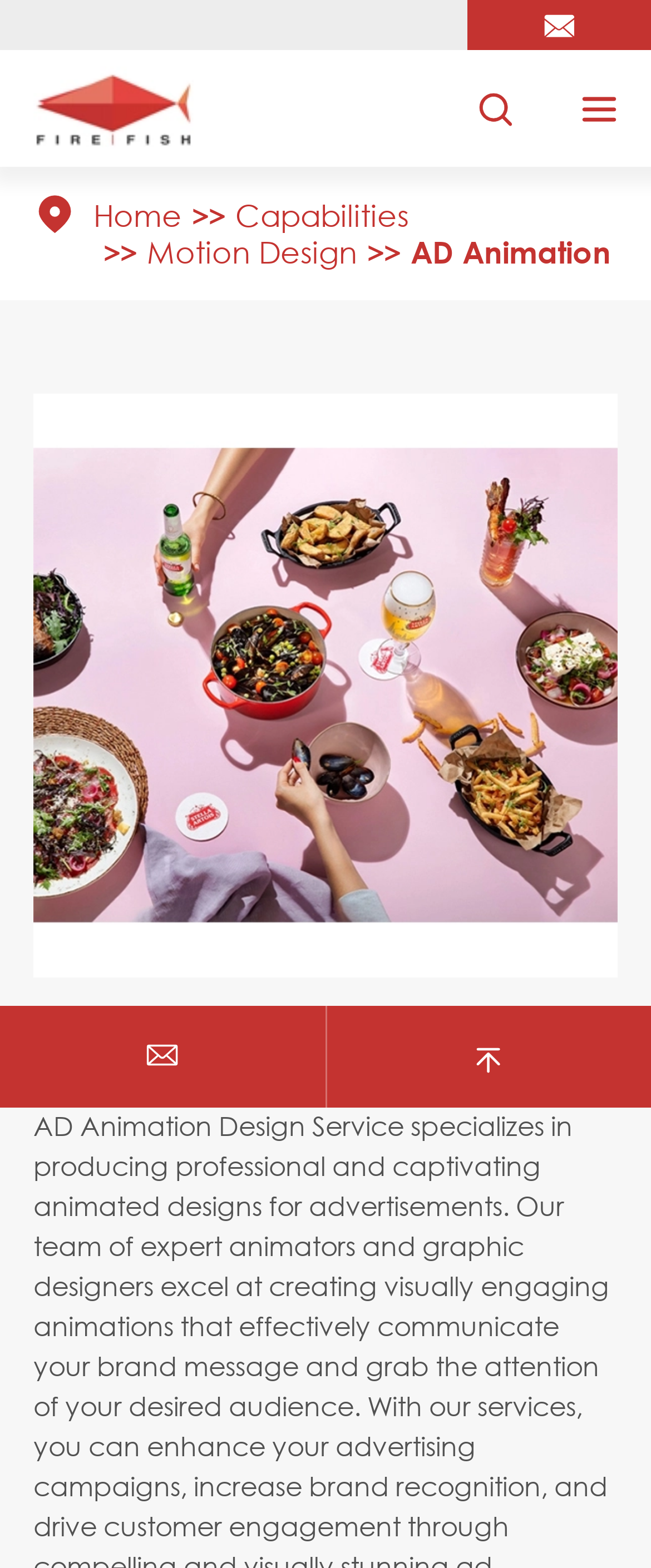Please identify the bounding box coordinates of the element that needs to be clicked to execute the following command: "Explore the AD Animation link". Provide the bounding box using four float numbers between 0 and 1, formatted as [left, top, right, bottom].

[0.631, 0.149, 0.938, 0.172]